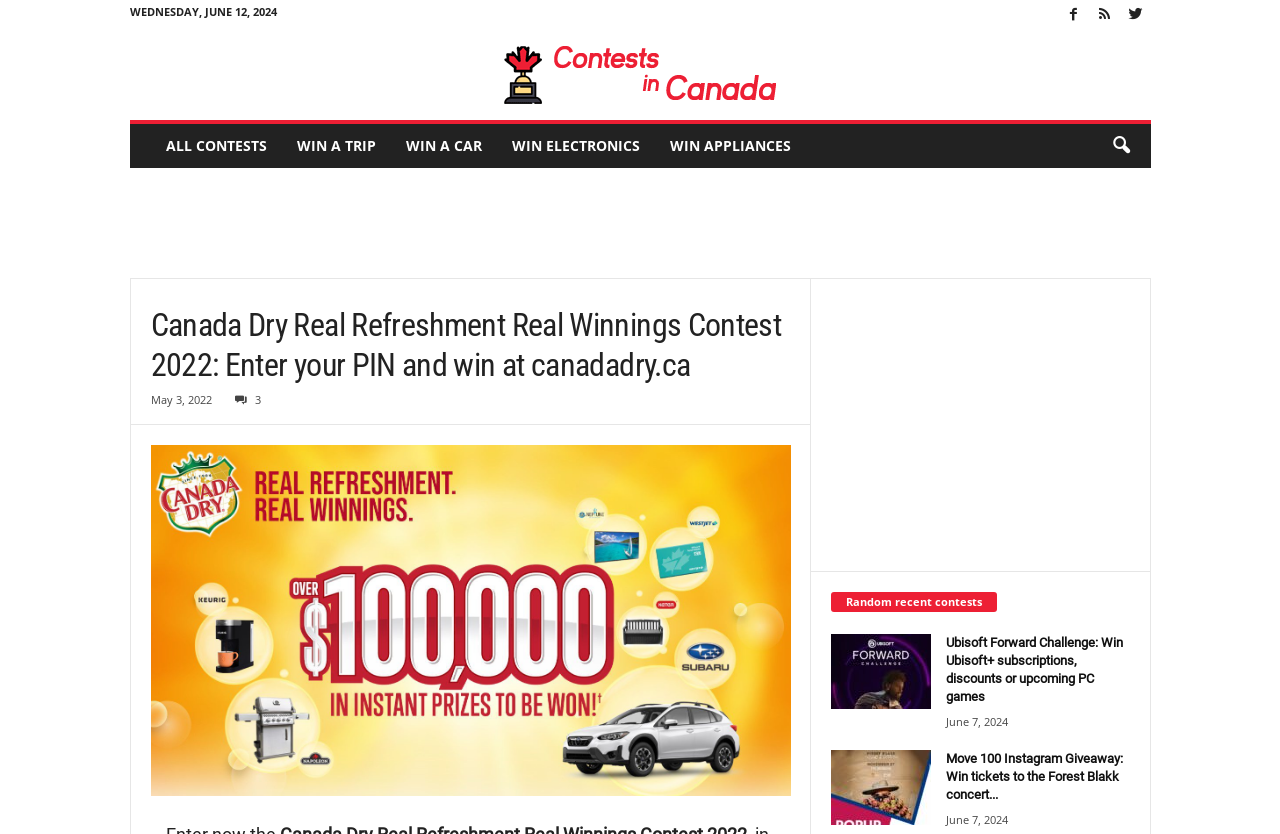Identify the coordinates of the bounding box for the element that must be clicked to accomplish the instruction: "Search for contests".

[0.858, 0.149, 0.893, 0.201]